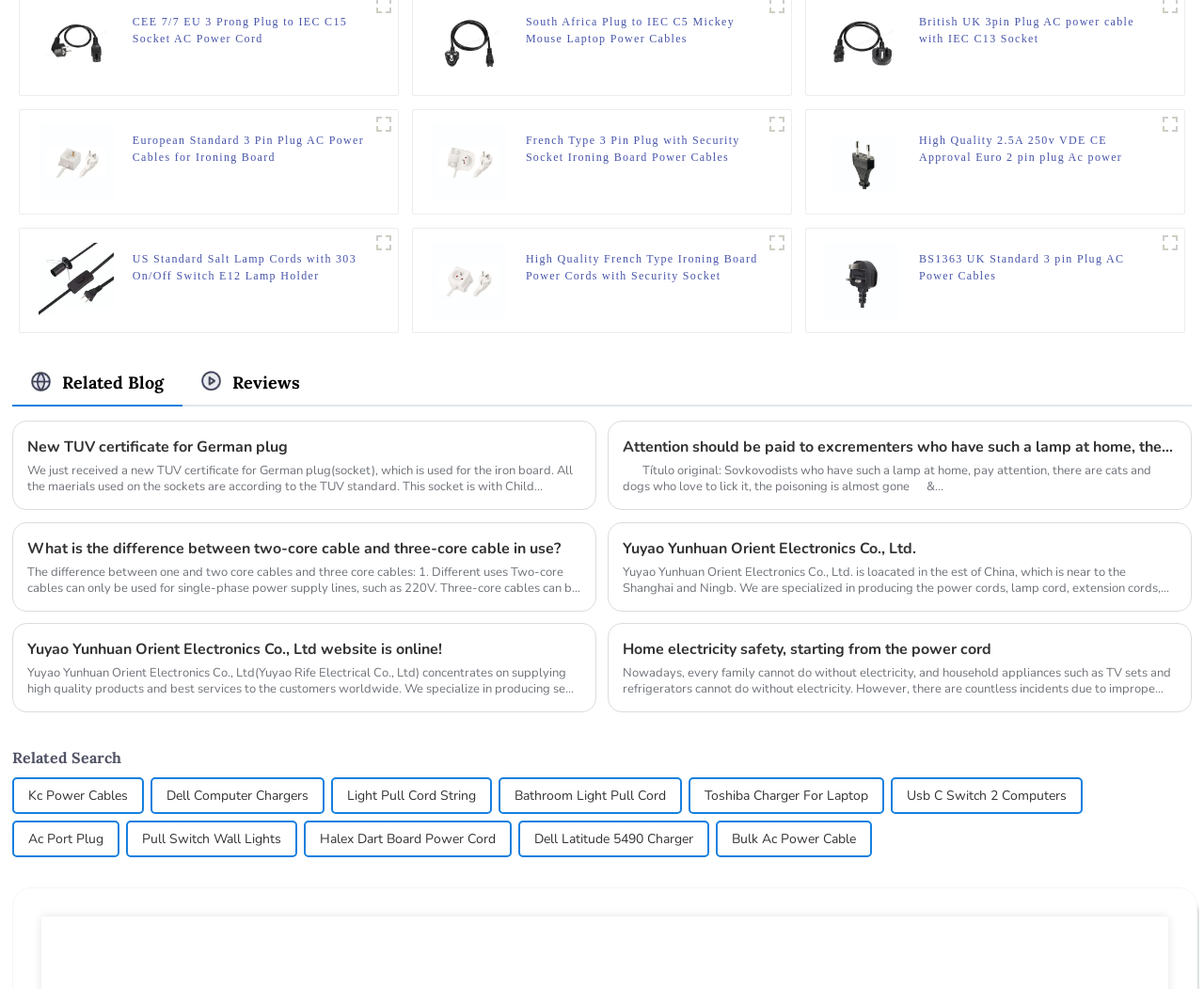Locate the bounding box coordinates of the element I should click to achieve the following instruction: "Click on the link 'CEE 7/7 EU 3 Prong Plug to IEC C15 Socket AC Power Cord'".

[0.11, 0.013, 0.307, 0.047]